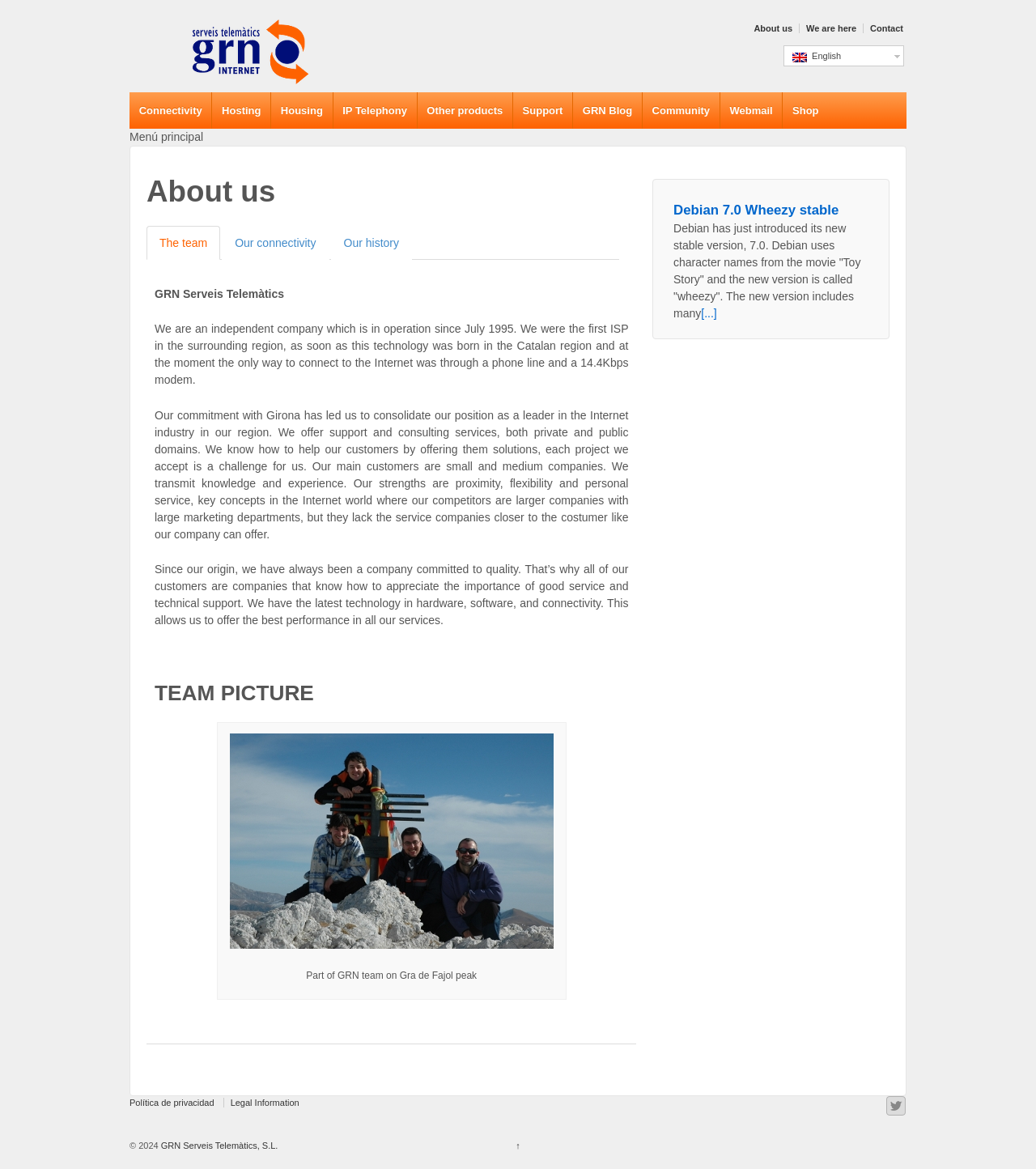Locate the UI element described as follows: "HORÓSCOPO ESCORPIO JUNIO 2023". Return the bounding box coordinates as four float numbers between 0 and 1 in the order [left, top, right, bottom].

None